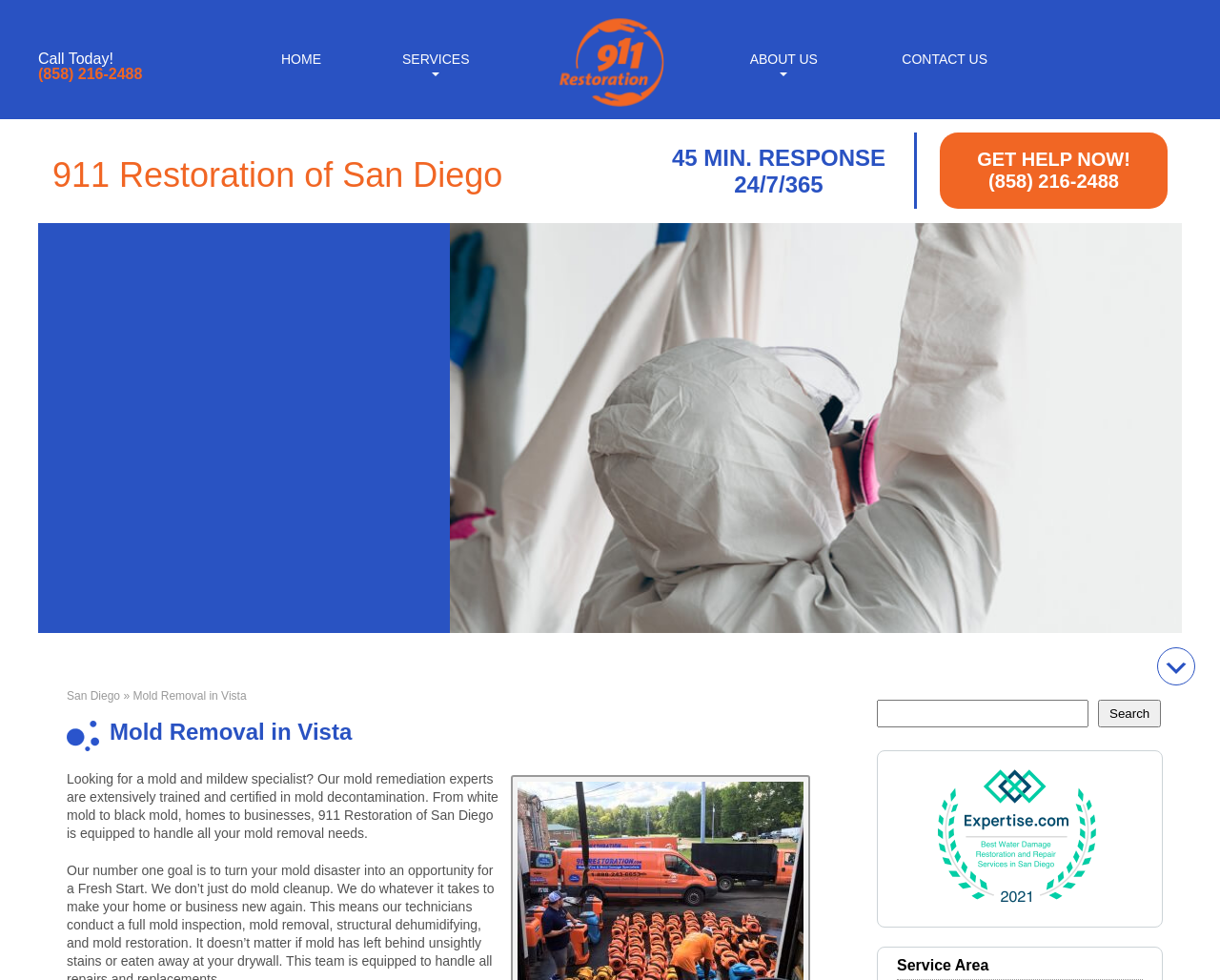What is the response time of the mold remediation service?
Provide an in-depth and detailed answer to the question.

I found the response time by looking at the StaticText element with the text '45 MIN. RESPONSE' which is located in the top section of the page, next to the company name.